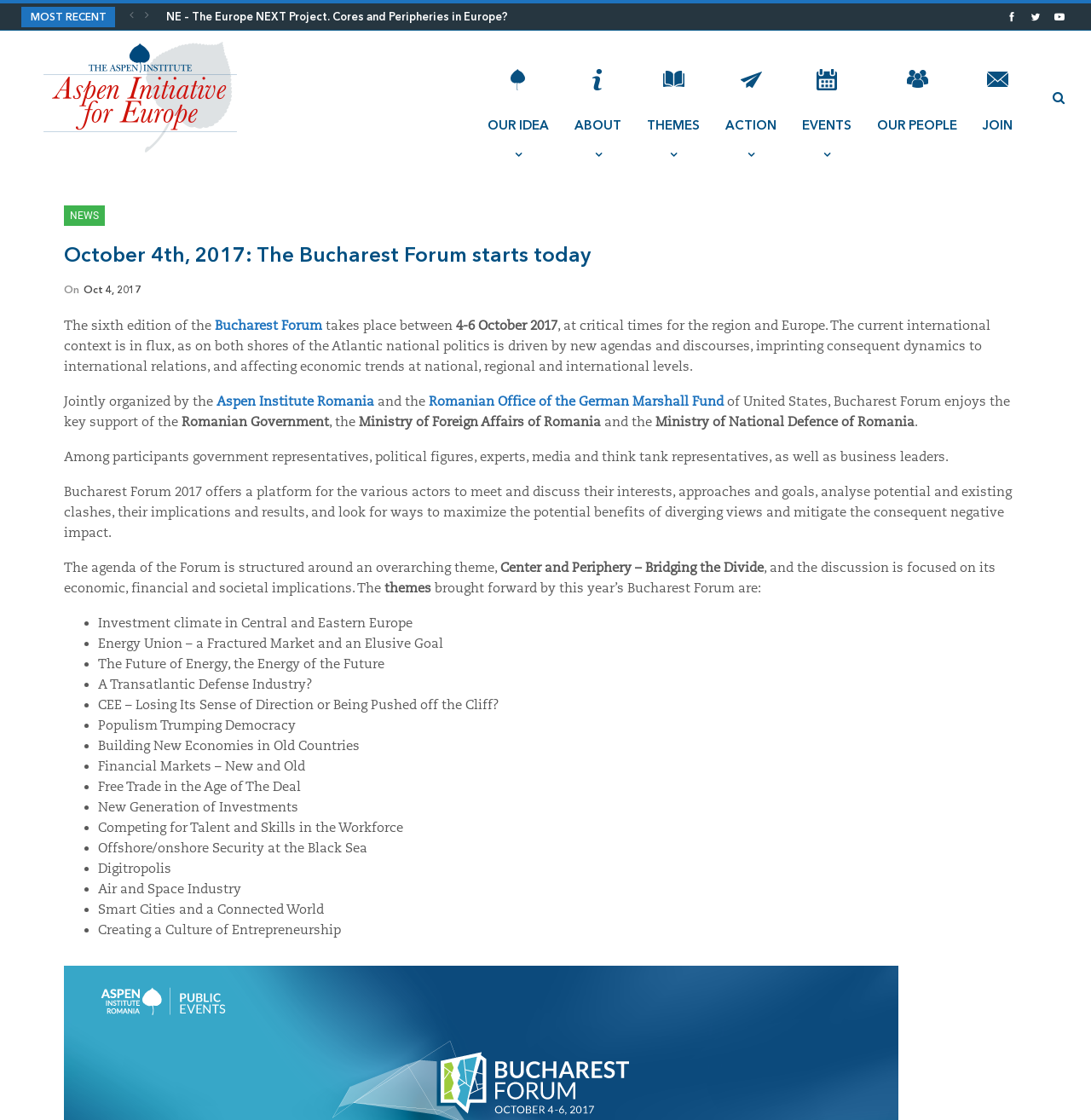Illustrate the webpage with a detailed description.

The webpage is about the Bucharest Forum, a conference that brings together over 300 key figures from government, politics, experts, media, think tanks, and business leaders to discuss strategic issues for the region. 

At the top of the page, there is a heading "ASPEN" with a link and an image. Below it, there are several links to different sections of the website, including "OUR IDEA", "ABOUT", "THEMES", "ACTION", "EVENTS", "OUR PEOPLE", and "JOIN". Each of these links has an accompanying image.

On the left side of the page, there is a section with the title "MOST RECENT" and a list of links to recent news articles or events. 

The main content of the page is about the Bucharest Forum, which is a conference that takes place between October 4-6, 2017. The conference is jointly organized by the Aspen Institute Romania and the Romanian Office of the German Marshall Fund of the United States, and it enjoys the key support of the Romanian Government, the Ministry of Foreign Affairs of Romania, and the Ministry of National Defence of Romania. 

The conference aims to provide a platform for various actors to meet and discuss their interests, approaches, and goals, analyze potential and existing clashes, and look for ways to maximize the potential benefits of diverging views and mitigate the consequent negative impact. The agenda of the Forum is structured around an overarching theme, "Center and Periphery – Bridging the Divide", and the discussion is focused on its economic, financial, and societal implications. 

The page also lists the themes that will be brought forward by this year's Bucharest Forum, including investment climate in Central and Eastern Europe, Energy Union, the future of energy, transatlantic defense industry, and more.